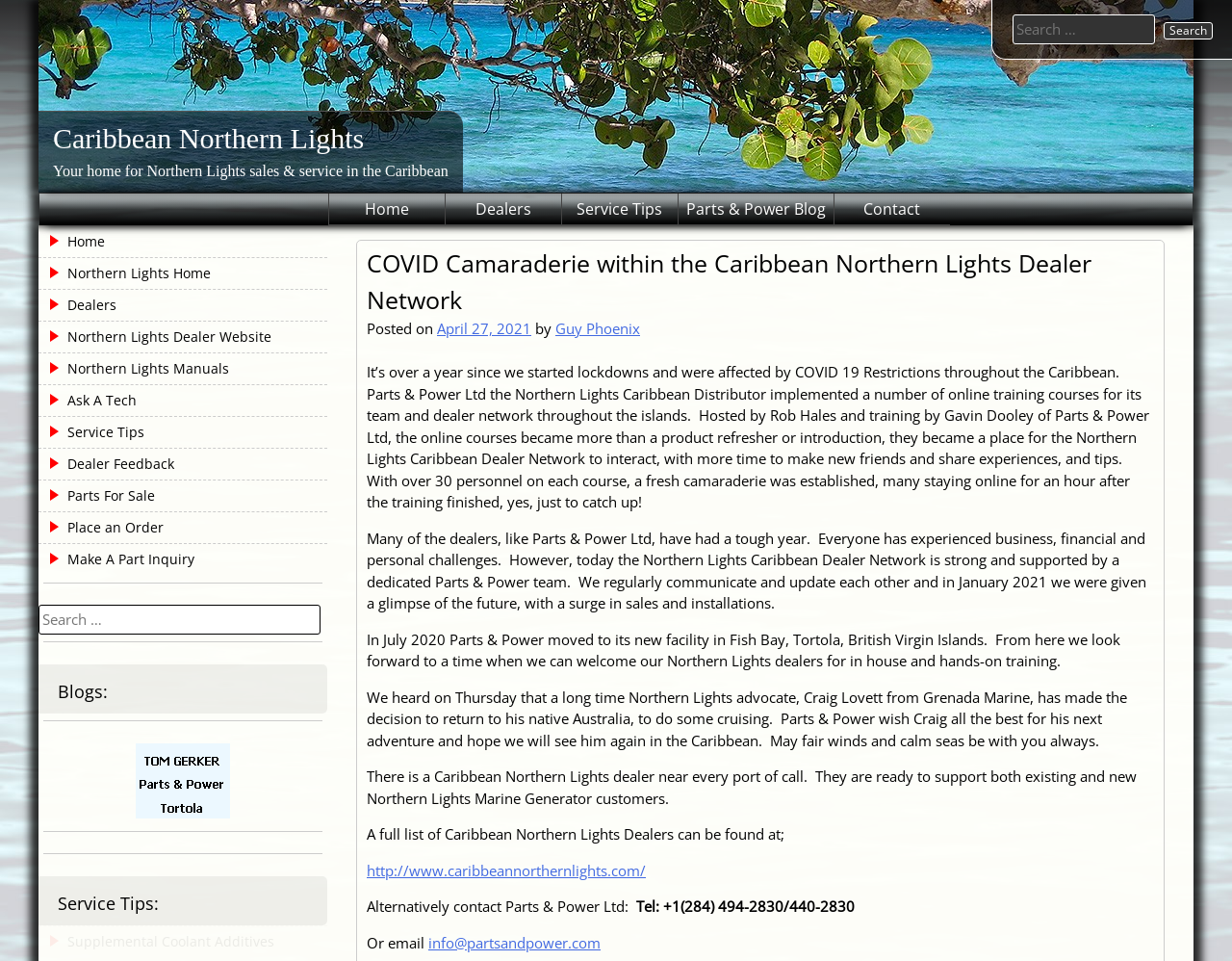Please identify the bounding box coordinates of the area I need to click to accomplish the following instruction: "Search for something again".

[0.031, 0.629, 0.266, 0.66]